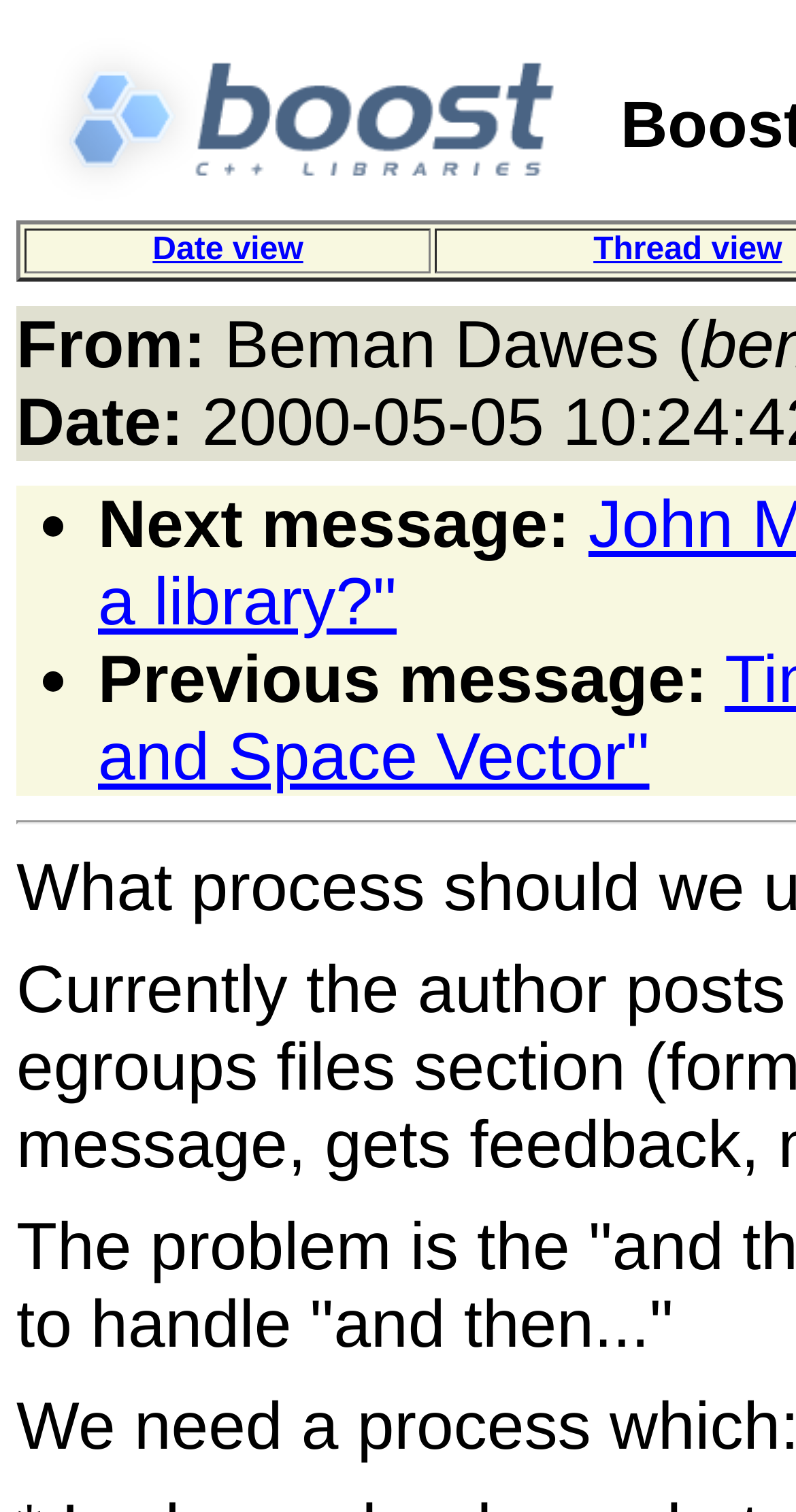Analyze the image and deliver a detailed answer to the question: Who is the sender of the message?

The sender of the message is identified as 'Beman Dawes' based on the static text element with the description 'Beman Dawes (' and its bounding box coordinates [0.258, 0.202, 0.879, 0.252].